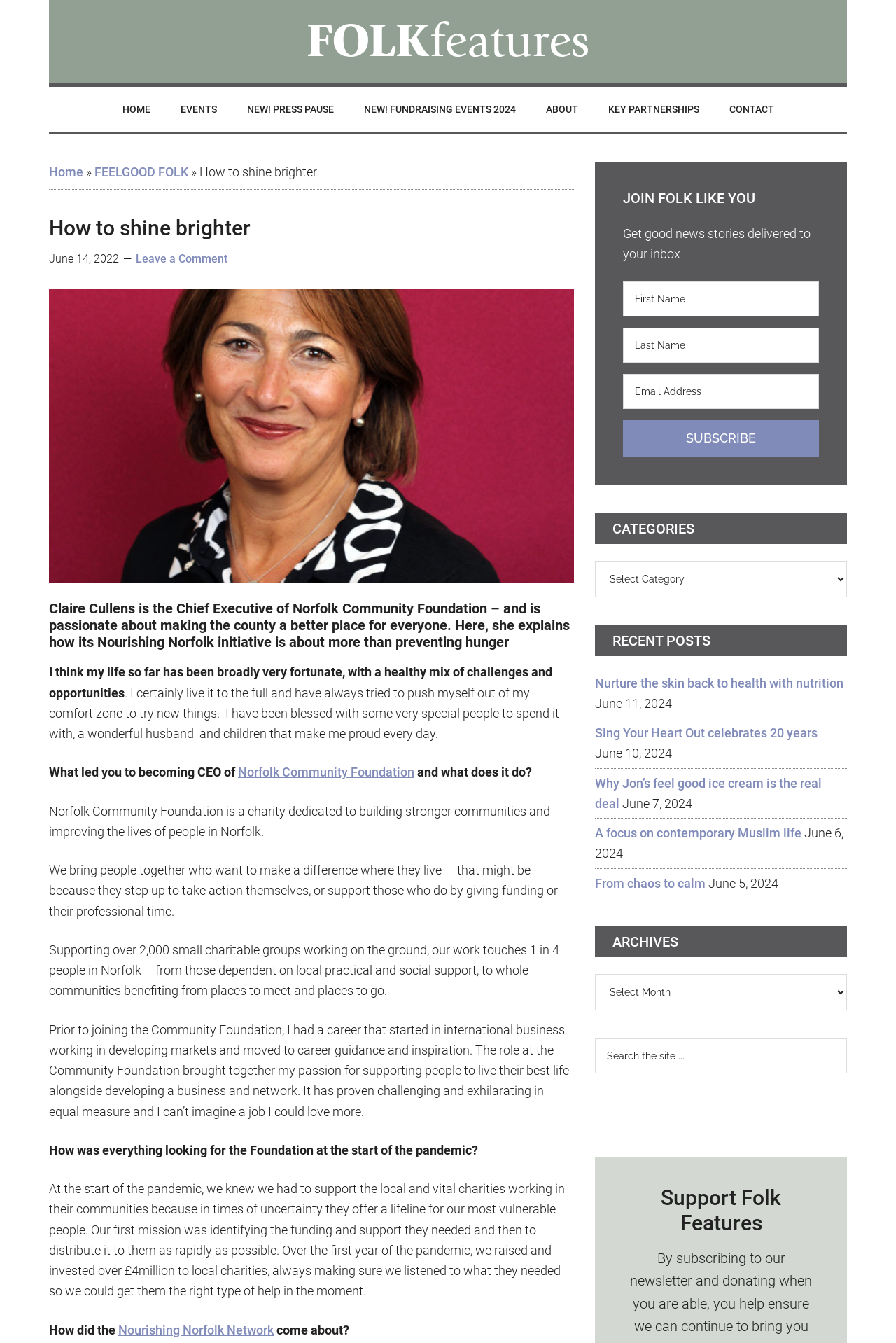What is the purpose of Norfolk Community Foundation?
Refer to the screenshot and answer in one word or phrase.

Building stronger communities and improving lives